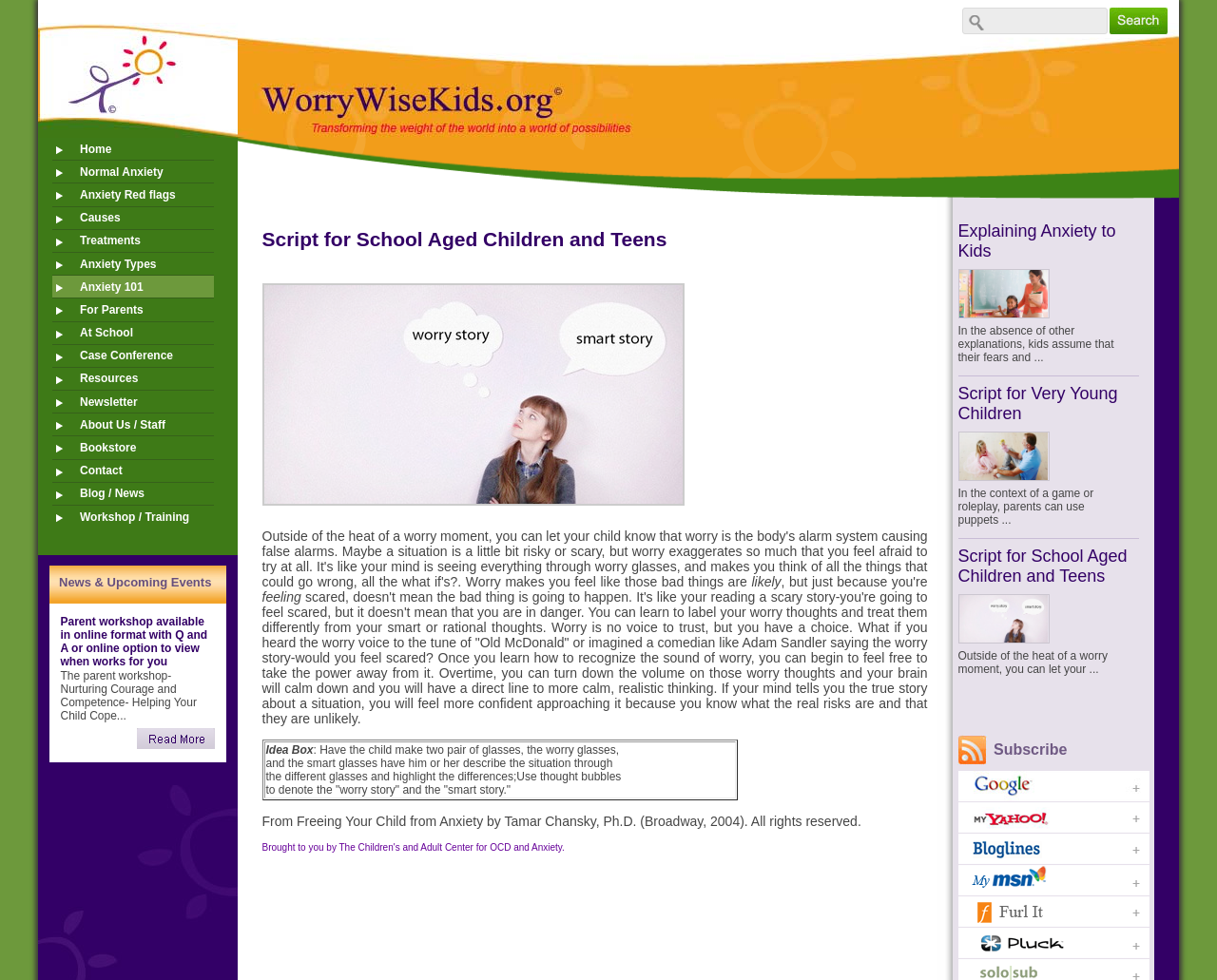Determine the bounding box coordinates for the area you should click to complete the following instruction: "Click the 'Script for Very Young Children' link".

[0.787, 0.392, 0.918, 0.432]